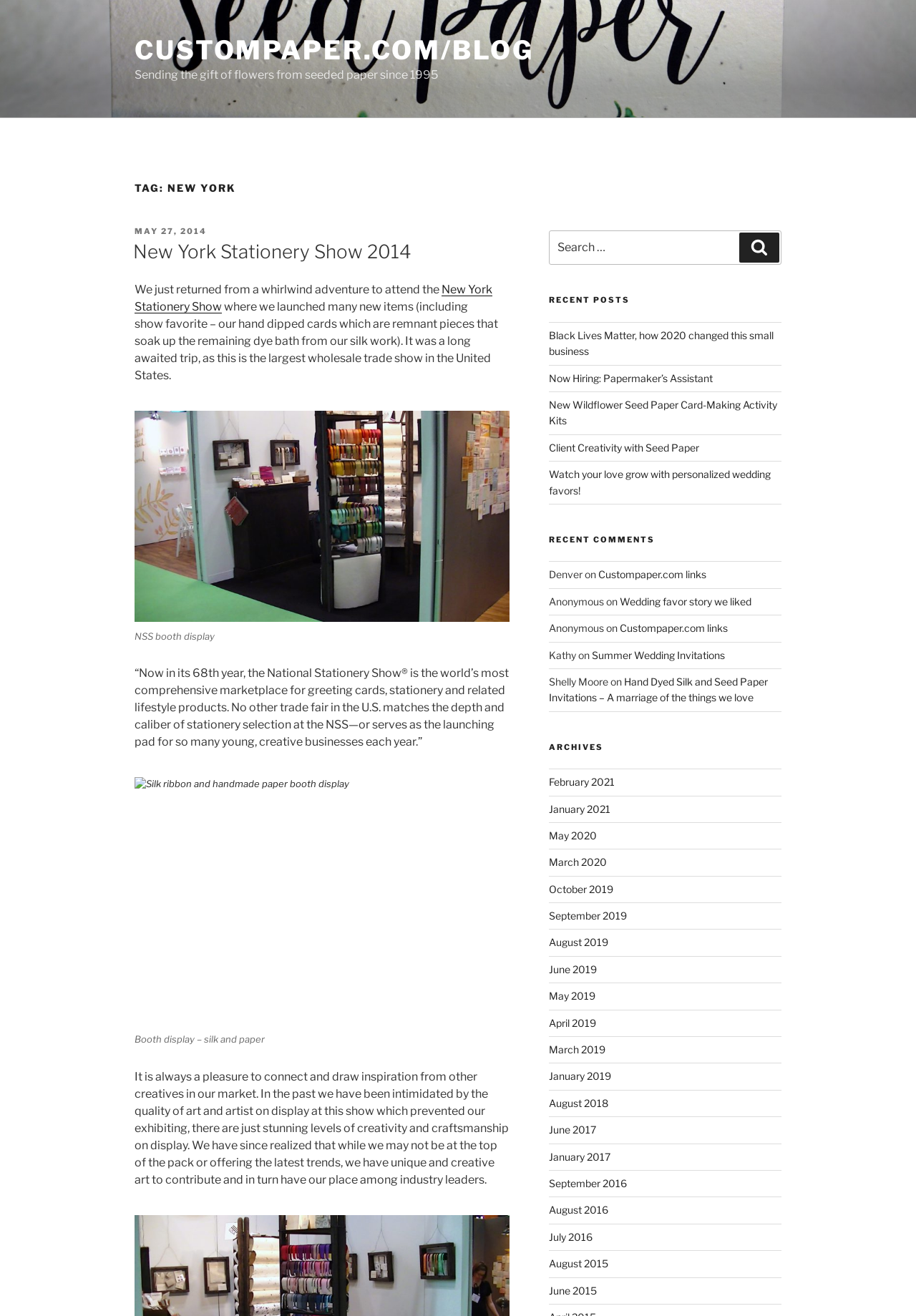Pinpoint the bounding box coordinates for the area that should be clicked to perform the following instruction: "Read the New York Stationery Show 2014 post".

[0.147, 0.182, 0.556, 0.202]